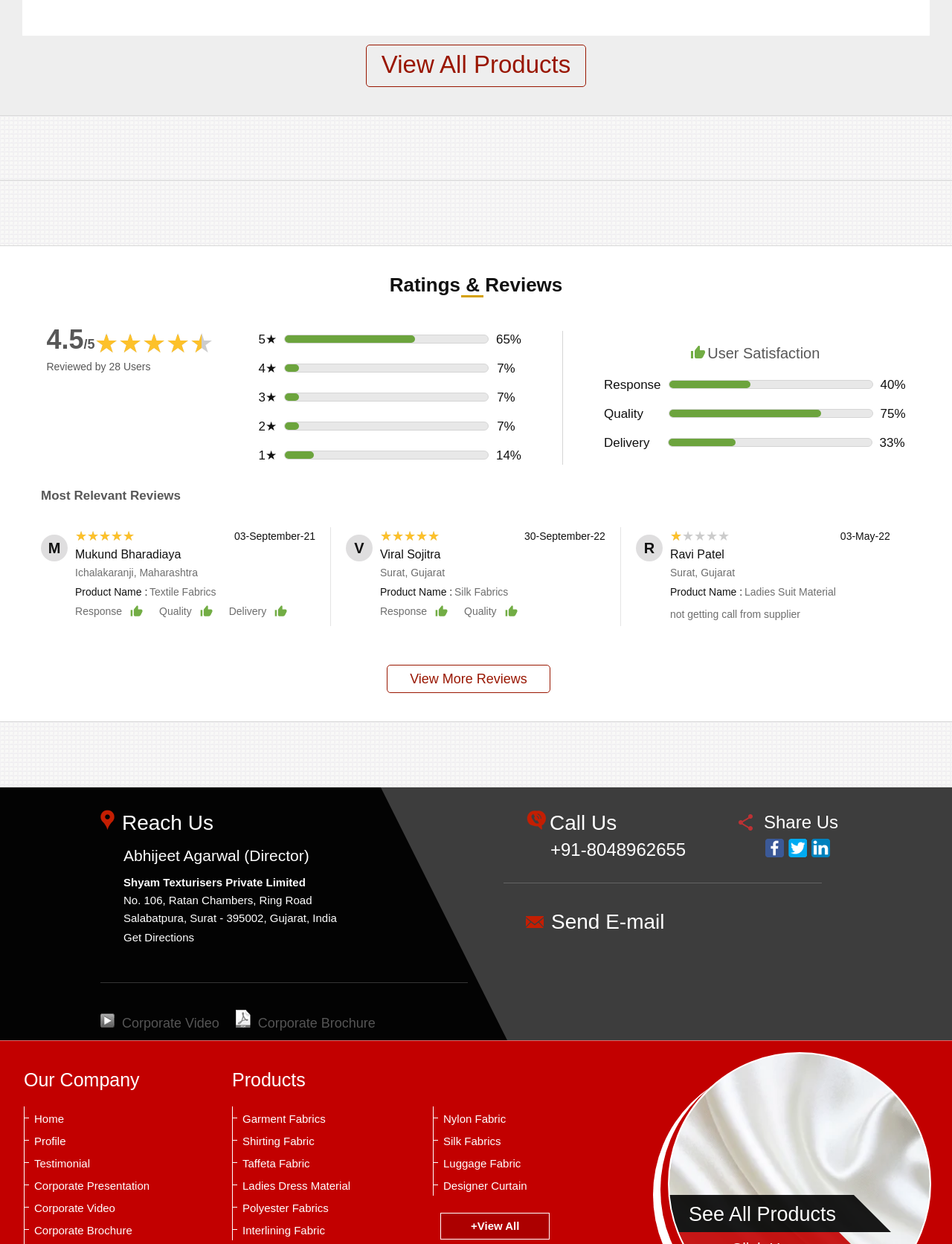Could you highlight the region that needs to be clicked to execute the instruction: "Click on HOME"?

None